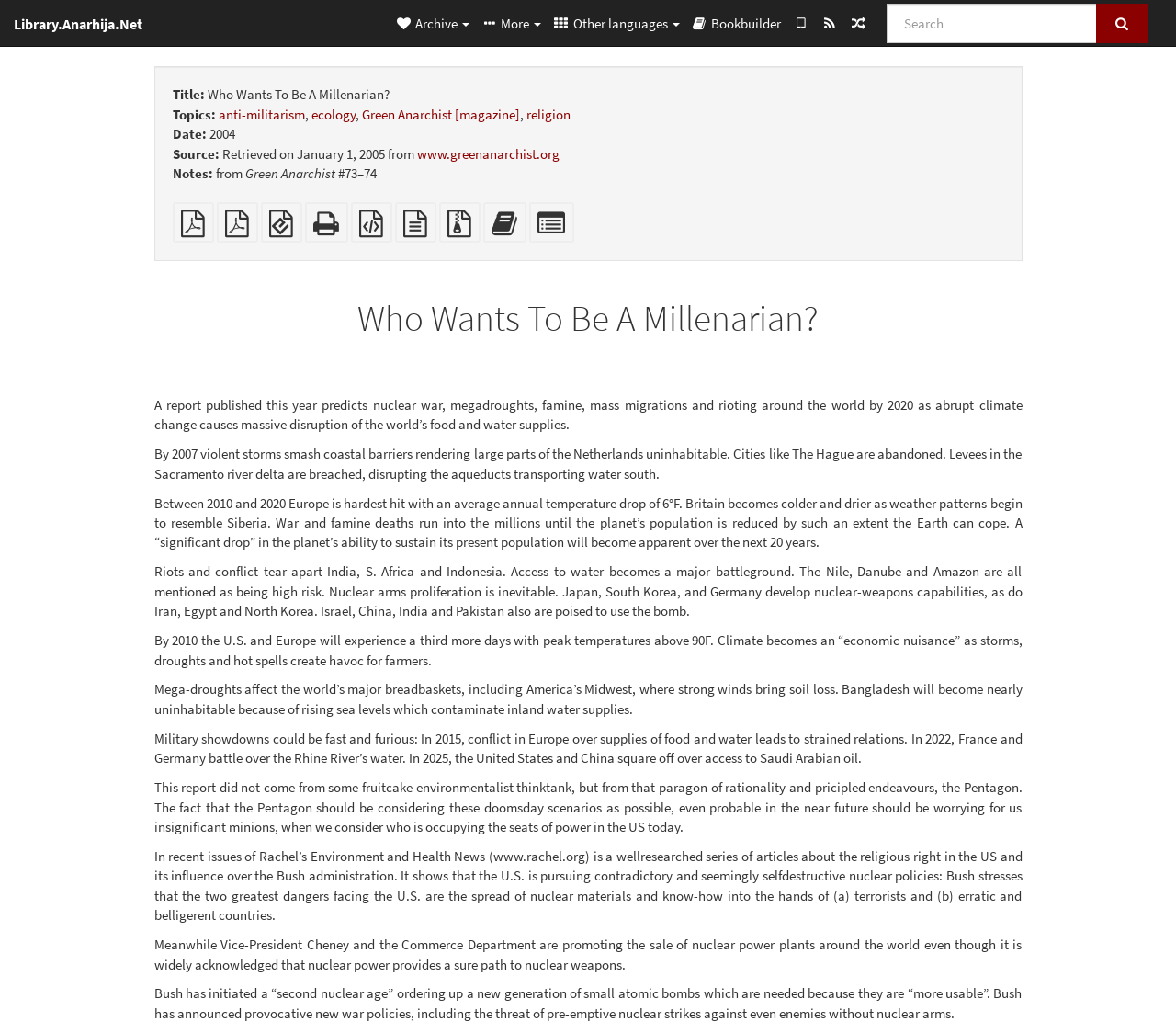Determine the main headline of the webpage and provide its text.

Who Wants To Be A Millenarian?